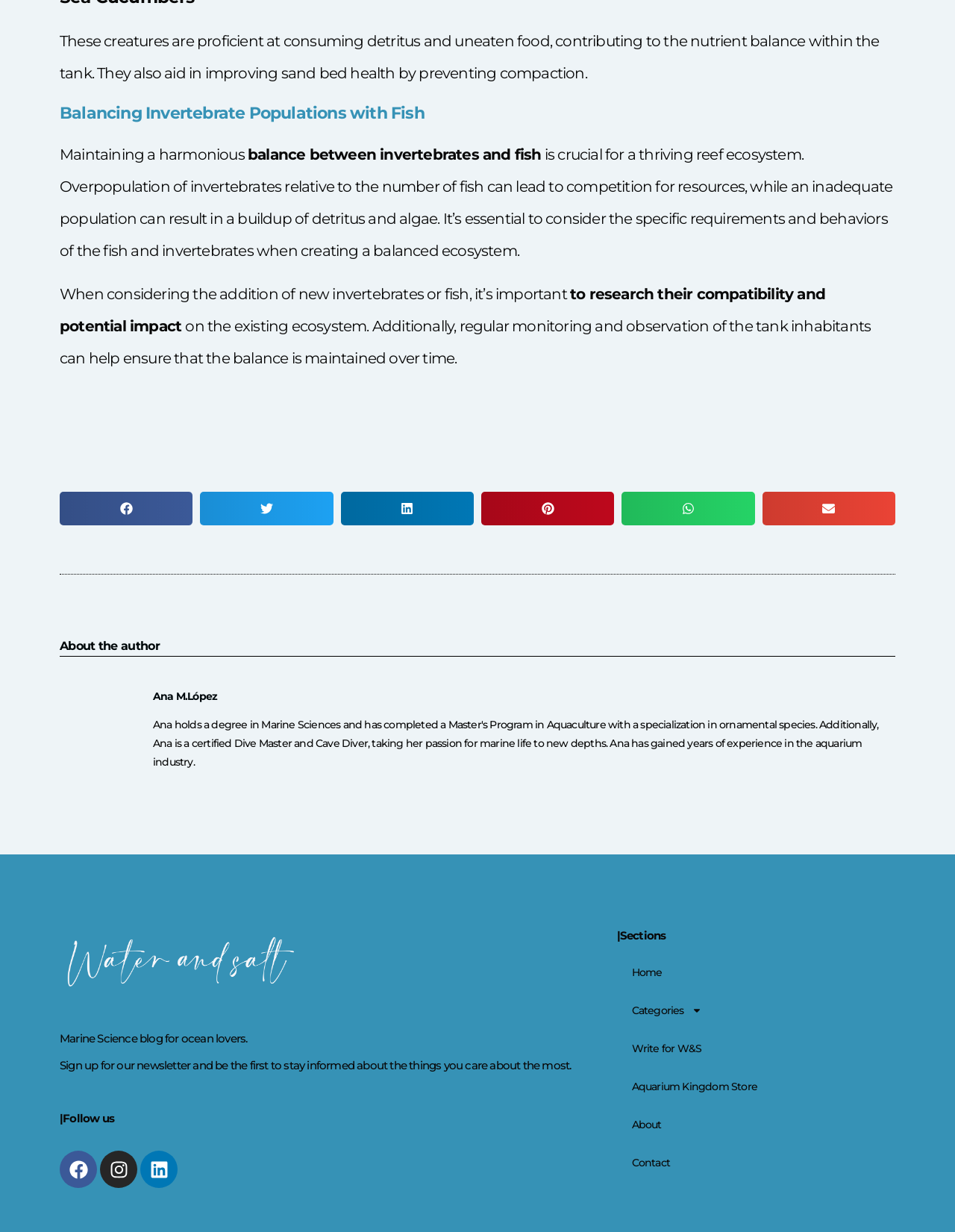Specify the bounding box coordinates of the element's region that should be clicked to achieve the following instruction: "go to protlab gpl homepage". The bounding box coordinates consist of four float numbers between 0 and 1, in the format [left, top, right, bottom].

None